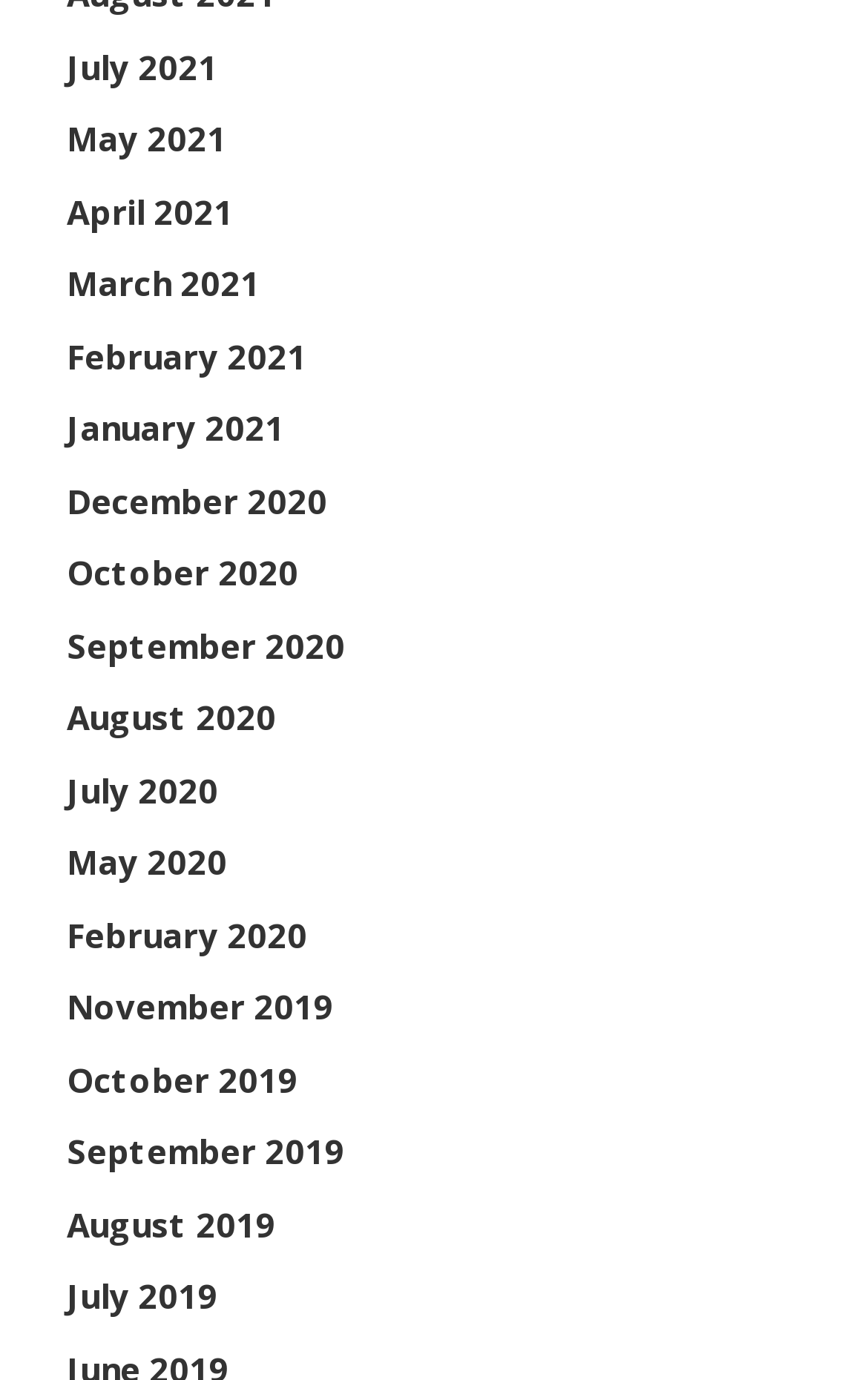How many links are there in the first row?
Look at the image and answer the question with a single word or phrase.

4